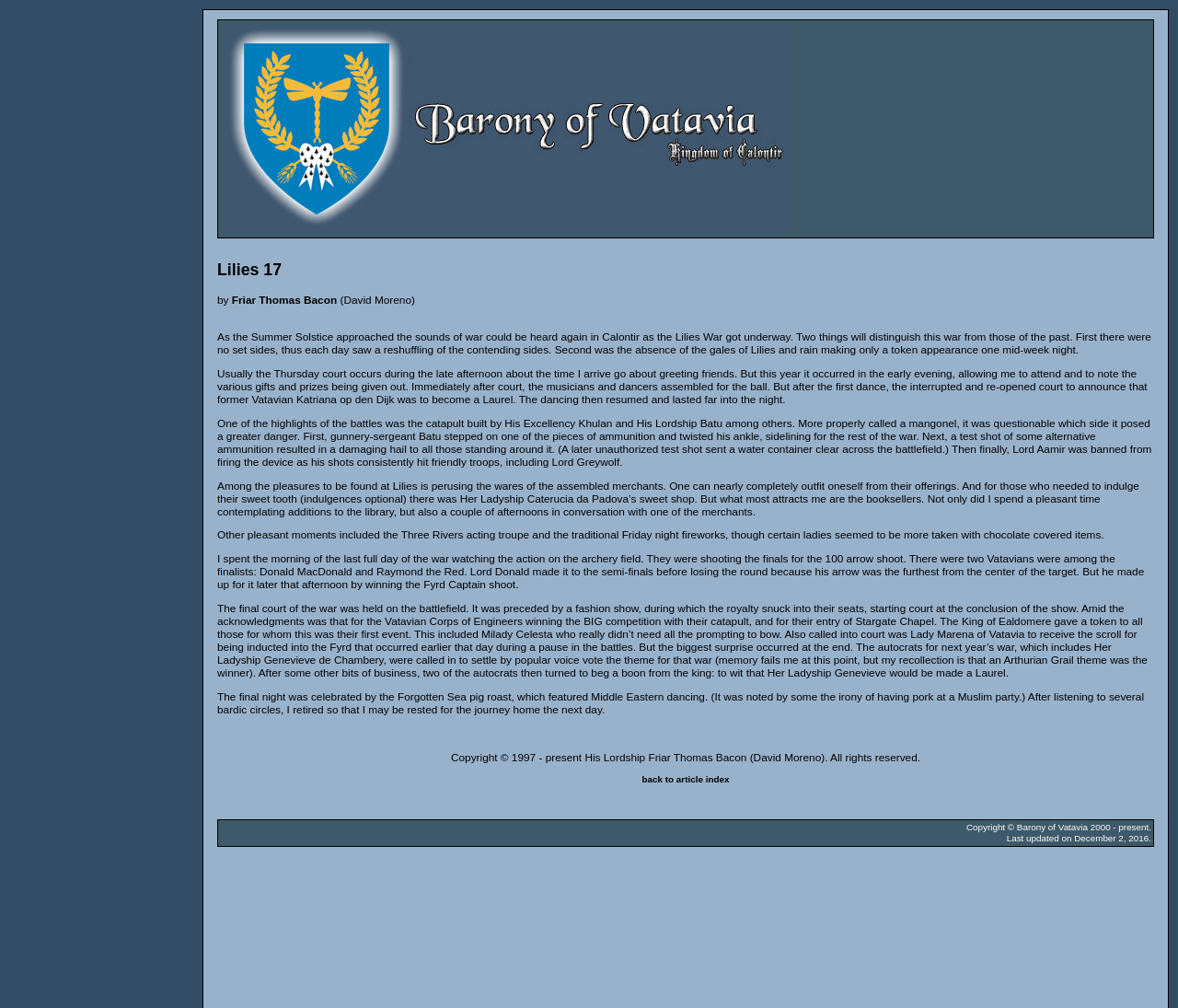Who built the catapult mentioned in the article?
Answer the question with a single word or phrase by looking at the picture.

His Excellency Khulan and His Lordship Batu